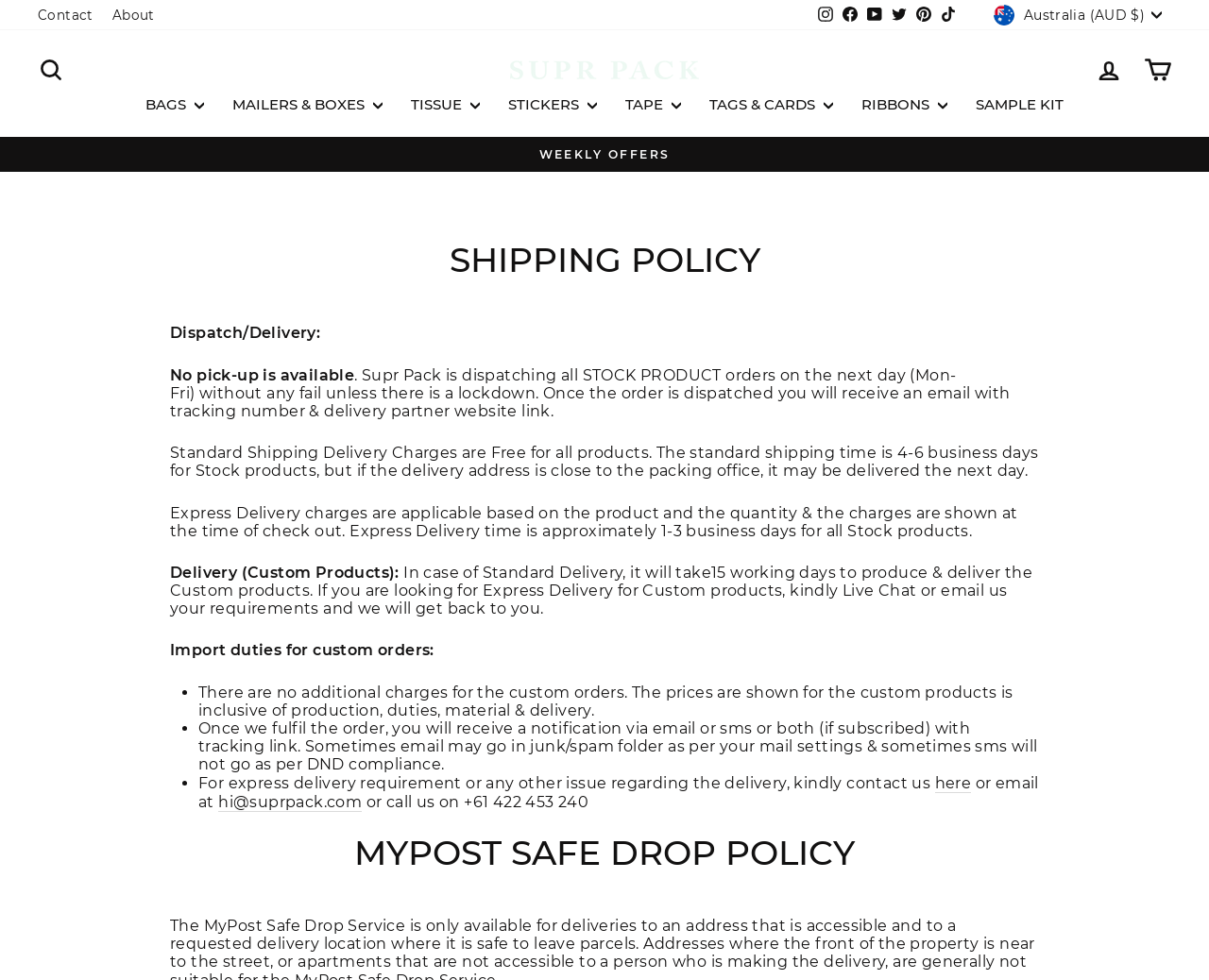Please determine the bounding box coordinates of the element to click on in order to accomplish the following task: "Click on the 'Contact' link". Ensure the coordinates are four float numbers ranging from 0 to 1, i.e., [left, top, right, bottom].

[0.023, 0.003, 0.085, 0.028]